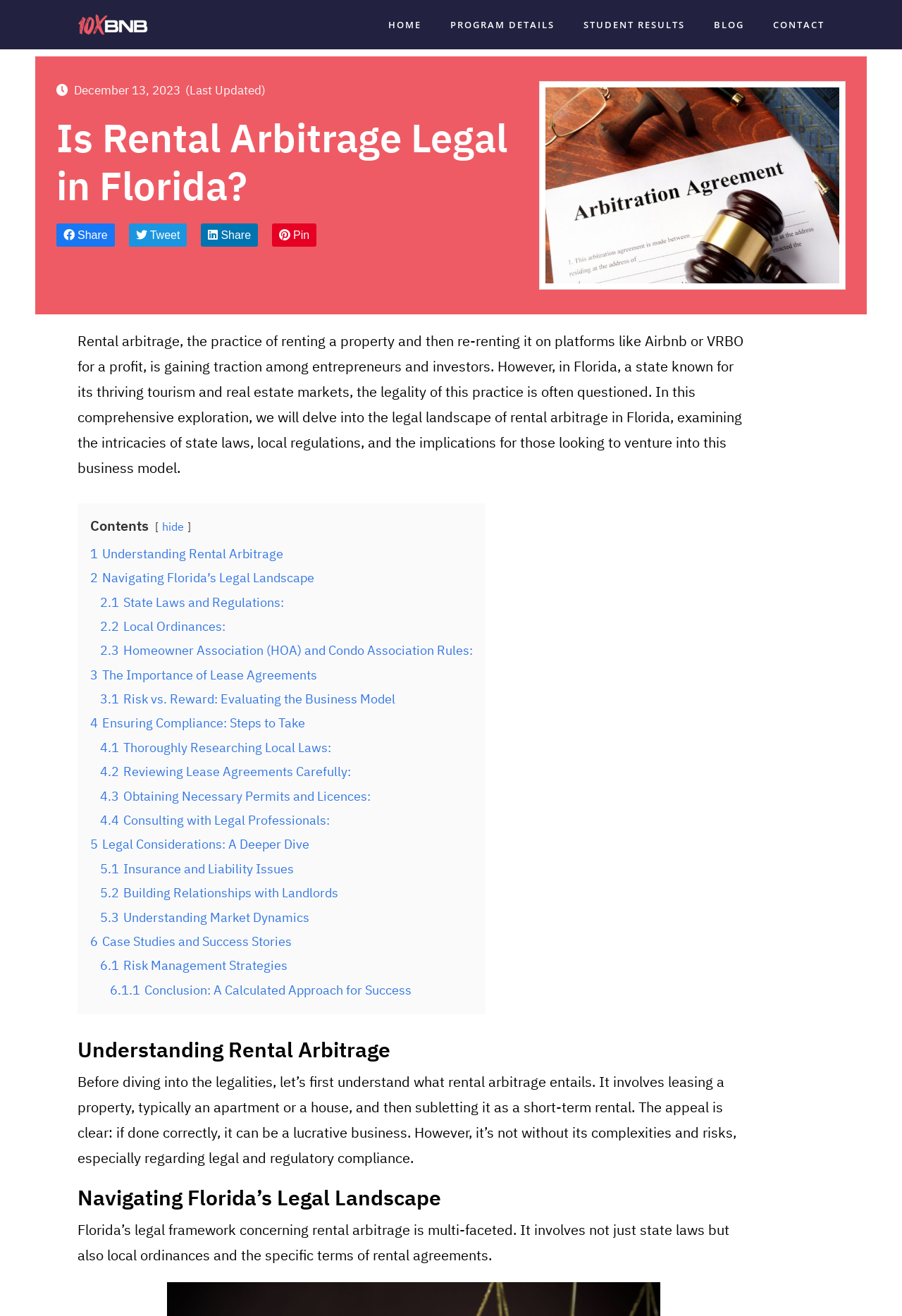Identify the bounding box coordinates for the UI element described as: "5.3 Understanding Market Dynamics". The coordinates should be provided as four floats between 0 and 1: [left, top, right, bottom].

[0.111, 0.691, 0.343, 0.703]